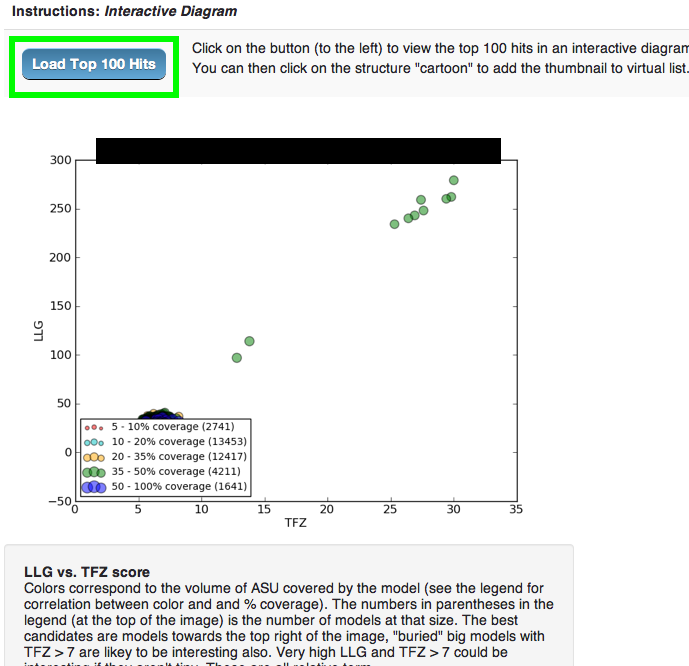Generate an in-depth description of the visual content.

The image illustrates an interactive diagram titled "LLG vs. TFZ score," which is designed to help users visualize the relationship between the LLG (Log-Likelihood Gain) and TFZ (TFZ score) metrics in a scientific context. On the graph, various data points are plotted to depict models based on their scores, color-coded to indicate the volume of ASU (Asymmetric Unit) coverage. 

The colors correspond to different categories of coverage percentages: 
- Dark red for 5 - 10% coverage (with 2,741 models),
- Orange for 10 - 20% coverage (13,453 models),
- Yellow for 20 - 35% coverage (12,147 models),
- Light green for 35 - 50% coverage (4,211 models),
- Blue for 50 - 100% coverage (1,641 models).

A legend on the lower left provides numerical context for these categories, indicating the count of models associated with each coverage percentage. At the top of the graph, there is a button labeled "Load Top 100 Hits," which directs users to click to explore the top 100 model hits interactively. 

A brief set of instructions accompanies the diagram, guiding users on how to utilize the interactive features effectively for their analysis. The diagram aims to facilitate a deeper understanding of model performances based on their scores, helping researchers identify optimal candidates for further exploration.